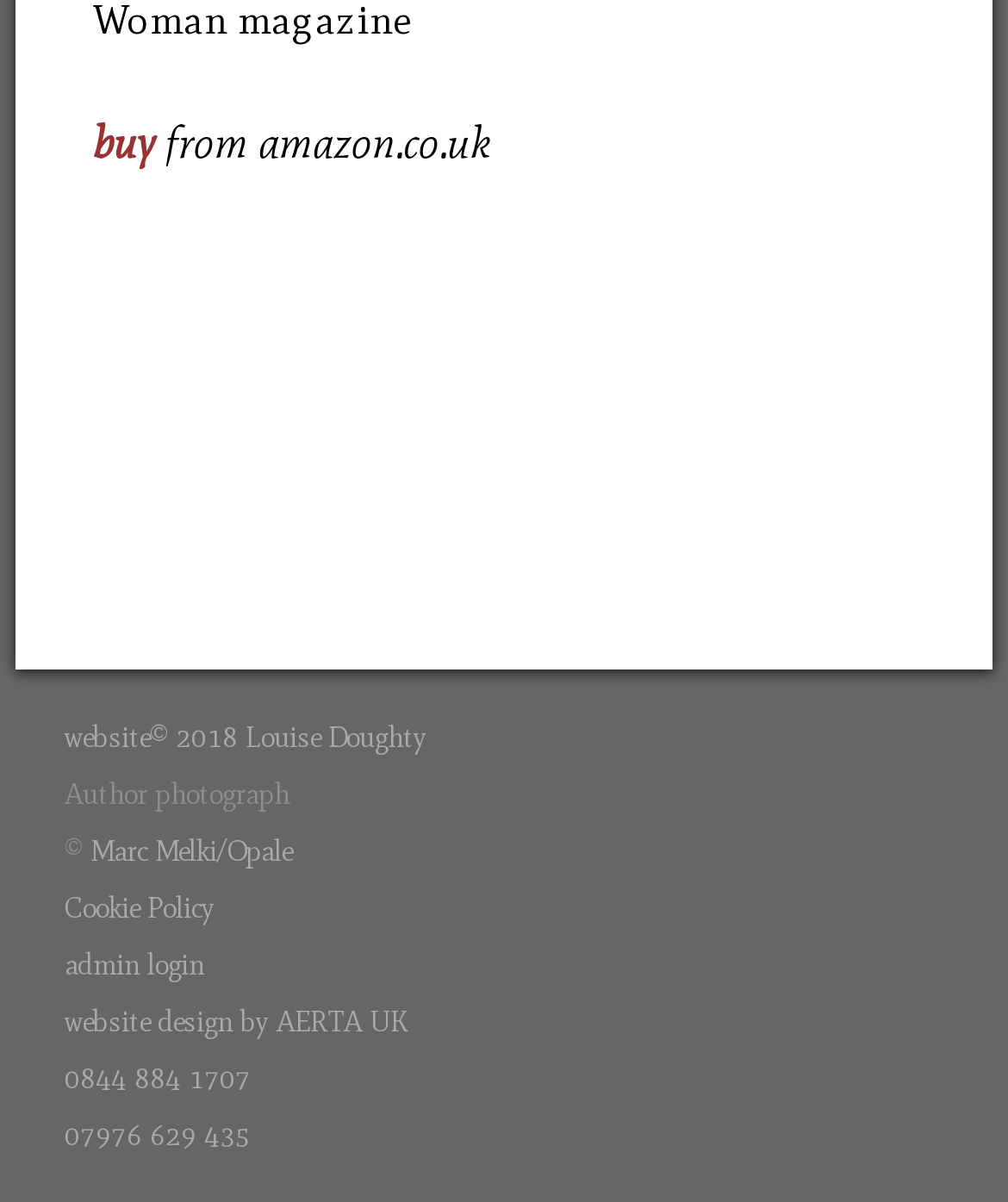What is the policy related to cookies on this website?
Make sure to answer the question with a detailed and comprehensive explanation.

The link 'Cookie Policy' at the bottom of the webpage suggests that the website has a policy related to cookies, which can be accessed by clicking on the link.